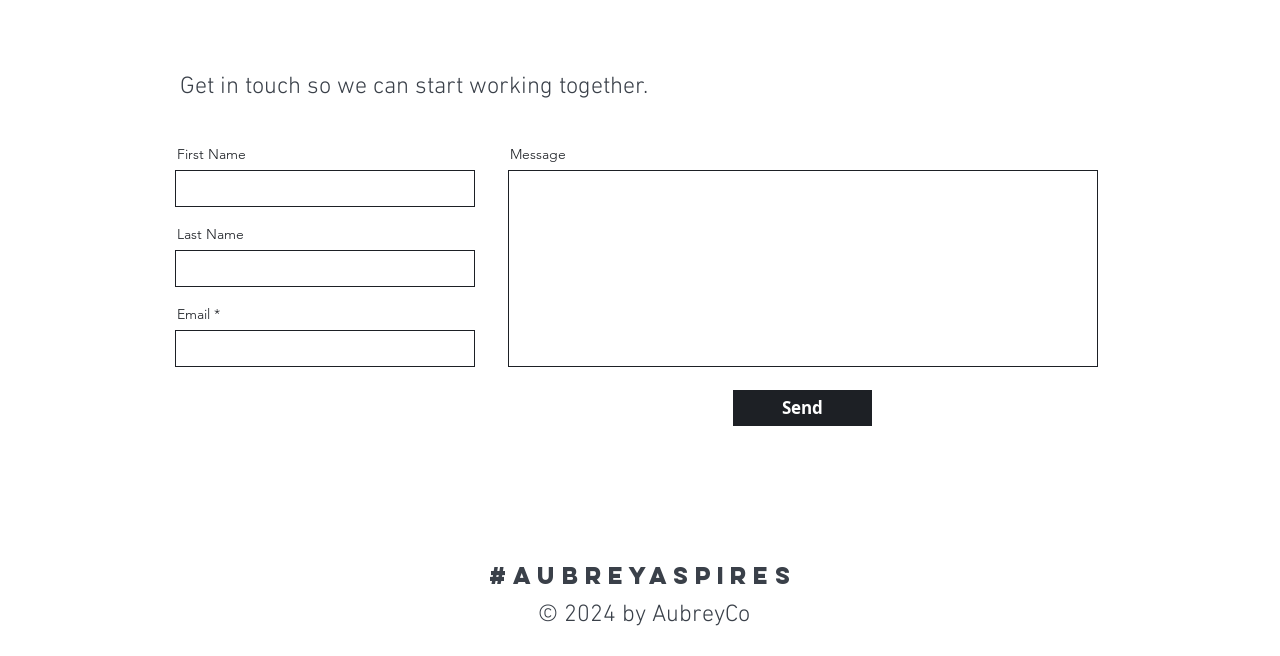Look at the image and answer the question in detail:
Is the Email field required?

The Email field has a required attribute set to True, indicating that it must be filled in before the form can be submitted.